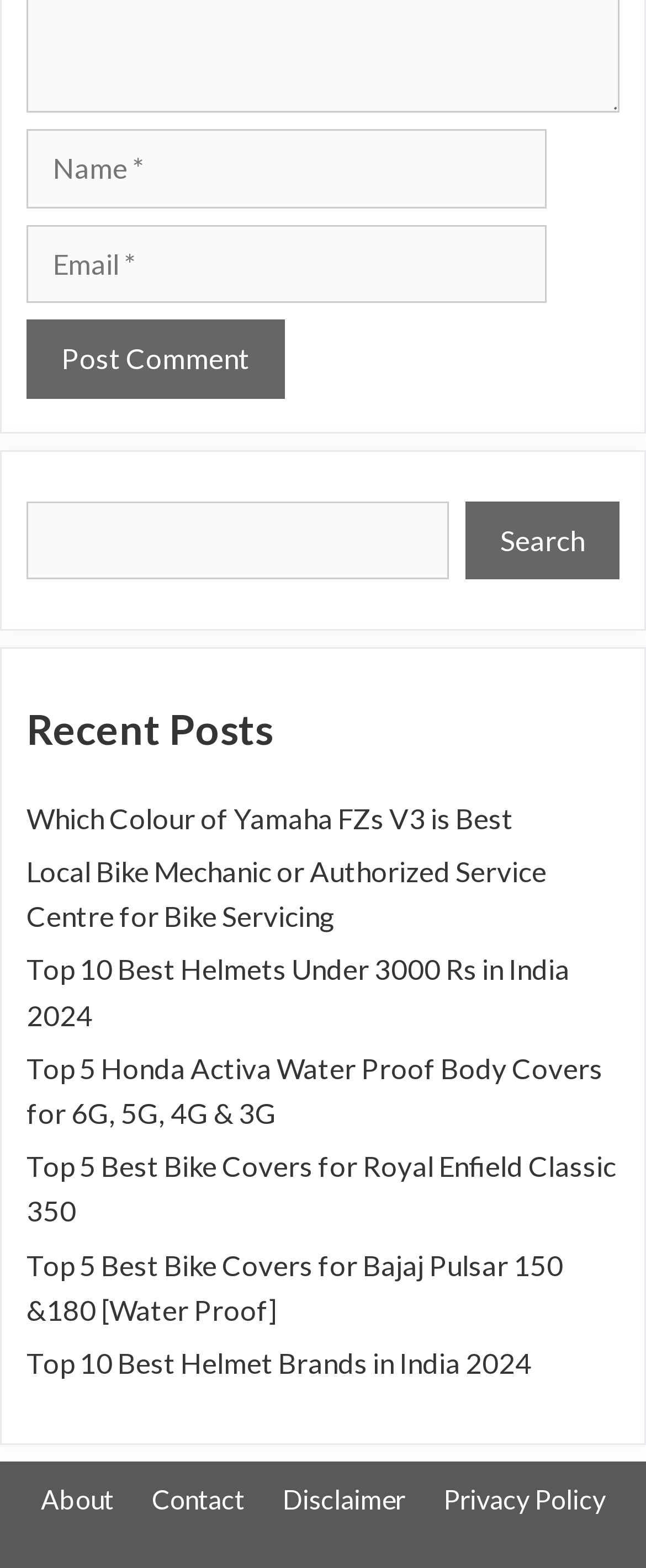Find the bounding box coordinates of the element's region that should be clicked in order to follow the given instruction: "Post a comment". The coordinates should consist of four float numbers between 0 and 1, i.e., [left, top, right, bottom].

[0.041, 0.204, 0.441, 0.254]